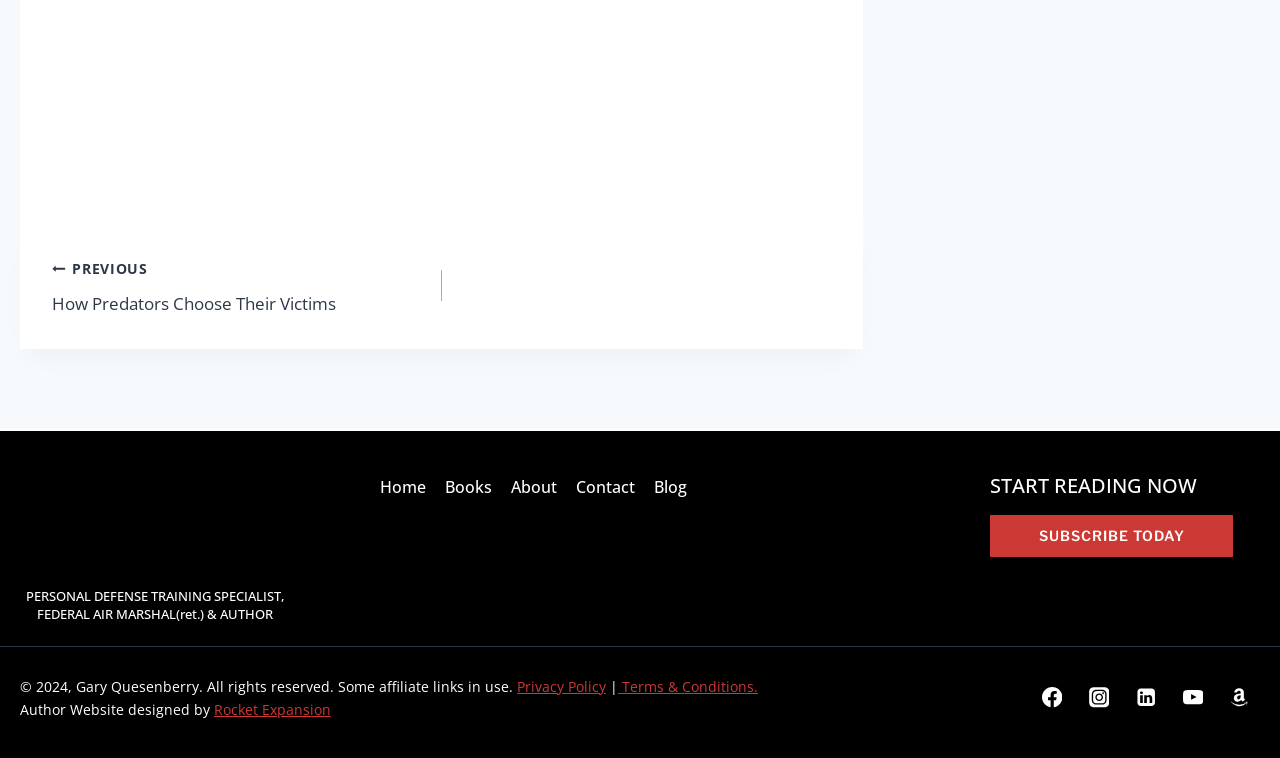Predict the bounding box coordinates of the UI element that matches this description: "Rocket Expansion". The coordinates should be in the format [left, top, right, bottom] with each value between 0 and 1.

[0.167, 0.923, 0.259, 0.948]